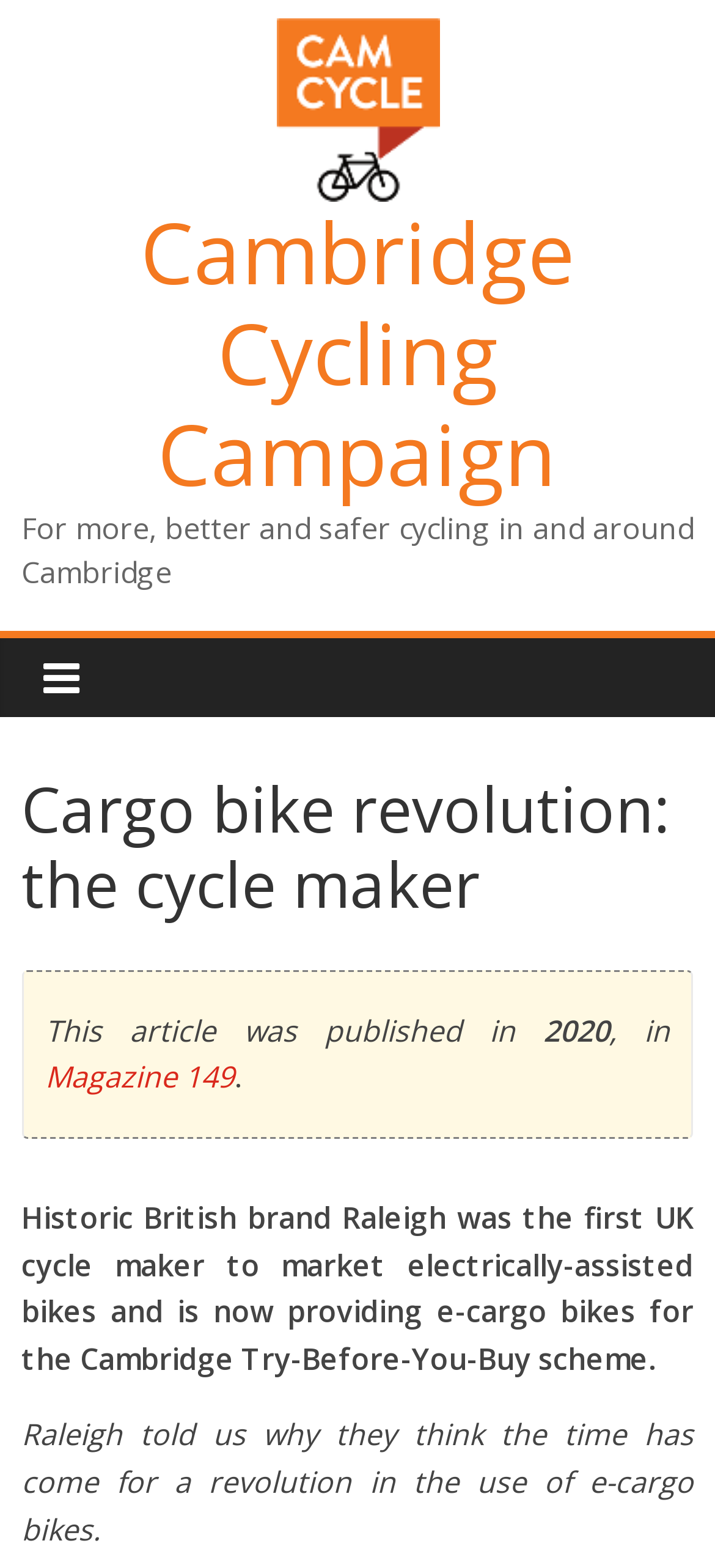What is the name of the historic British brand mentioned in the article?
Please respond to the question with a detailed and thorough explanation.

The name of the historic British brand can be found in the text that reads 'Historic British brand Raleigh was the first UK cycle maker to market electrically-assisted bikes...', which mentions Raleigh as the brand.